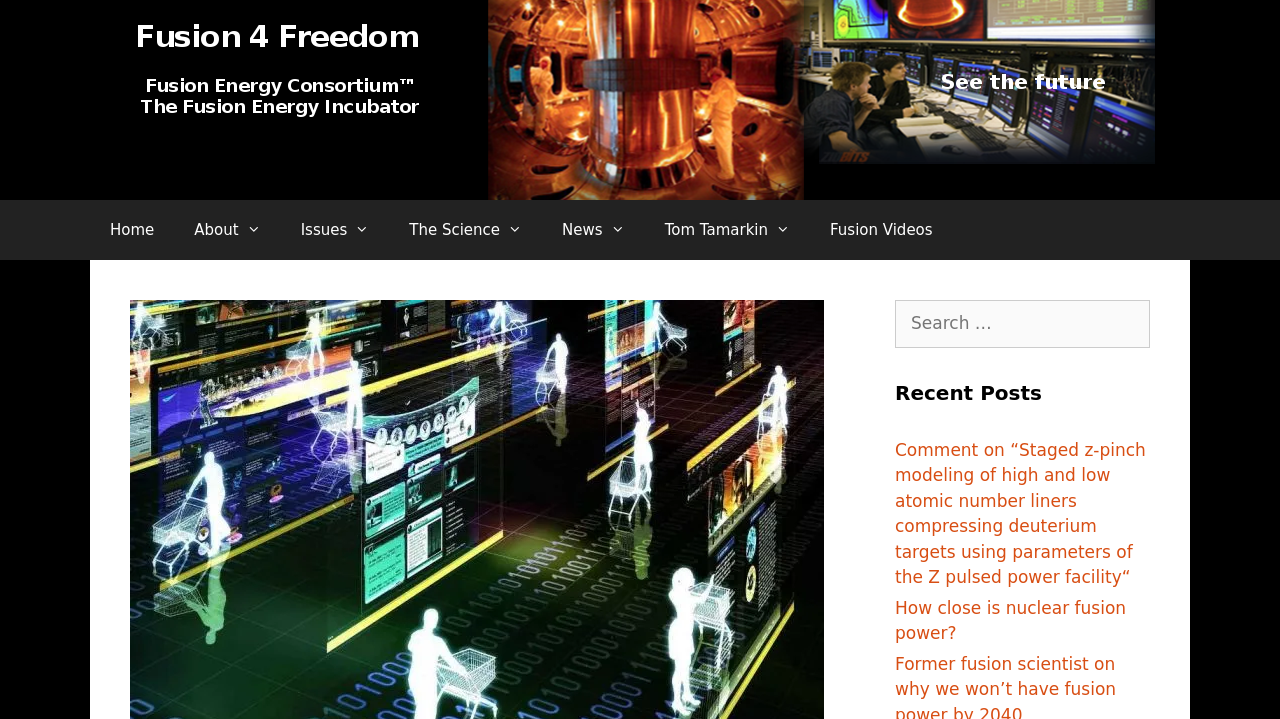Can you show the bounding box coordinates of the region to click on to complete the task described in the instruction: "go to home page"?

[0.07, 0.278, 0.136, 0.362]